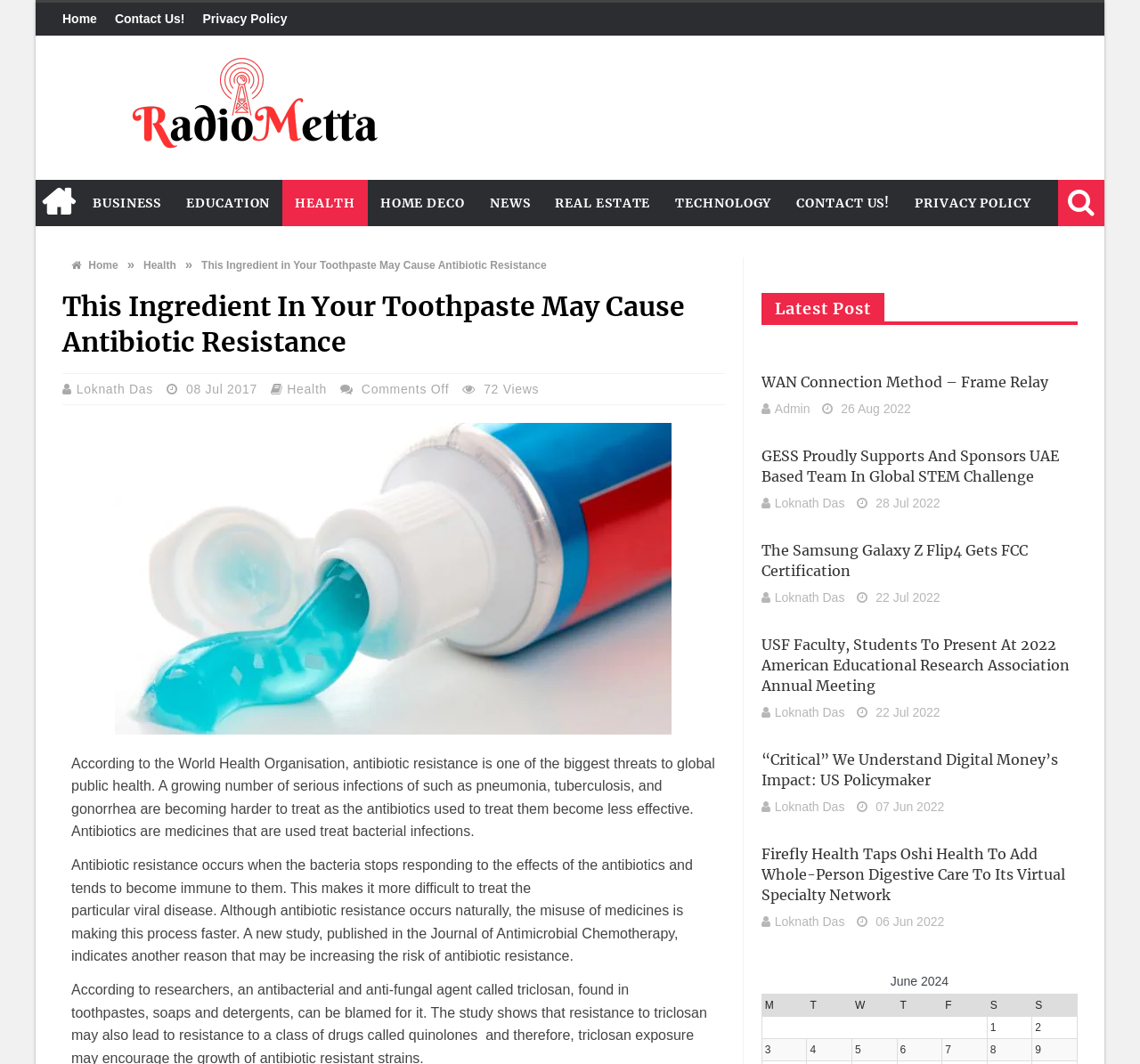Please specify the bounding box coordinates in the format (top-left x, top-left y, bottom-right x, bottom-right y), with all values as floating point numbers between 0 and 1. Identify the bounding box of the UI element described by: admin

[0.68, 0.377, 0.711, 0.391]